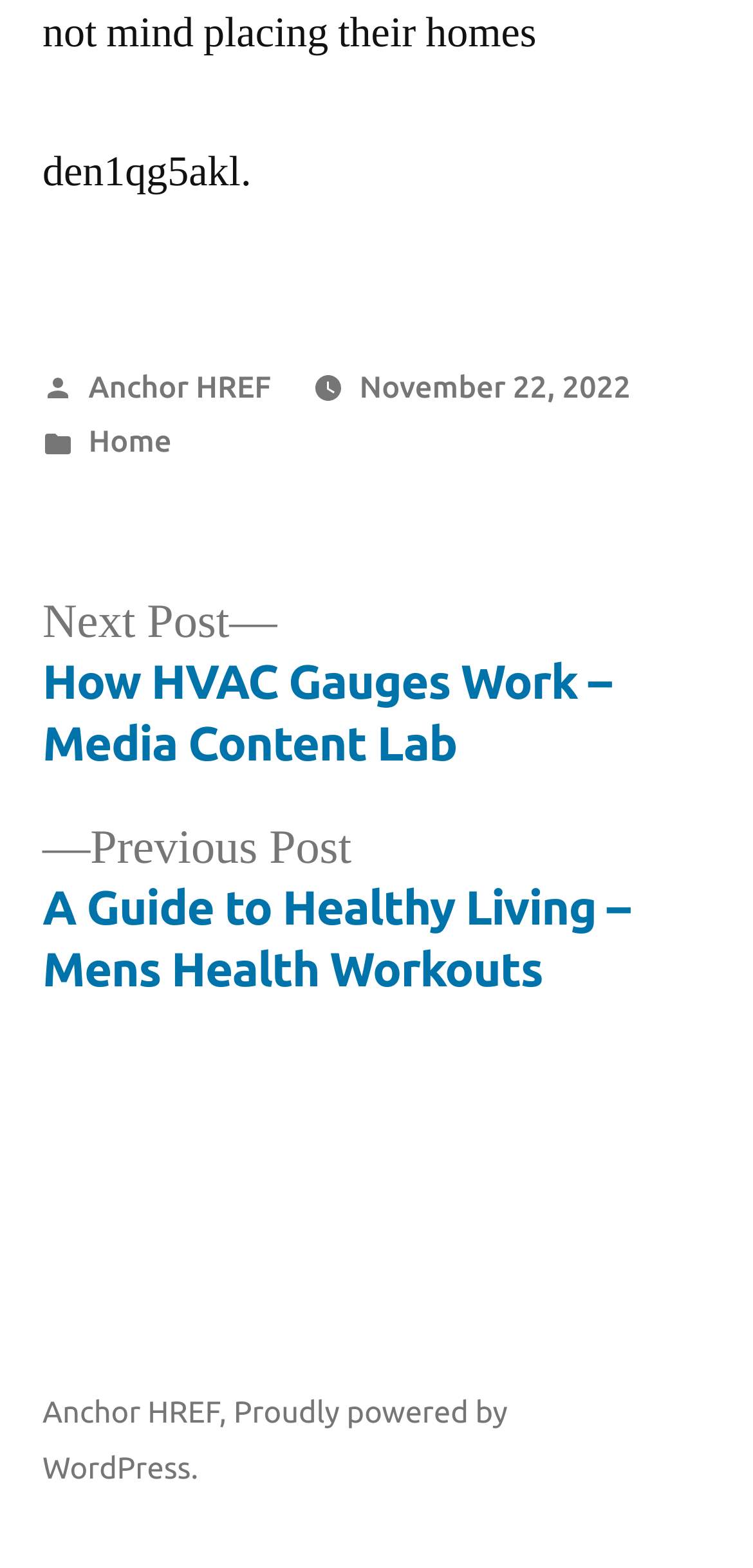Based on the provided description, "November 22, 2022", find the bounding box of the corresponding UI element in the screenshot.

[0.477, 0.235, 0.838, 0.257]